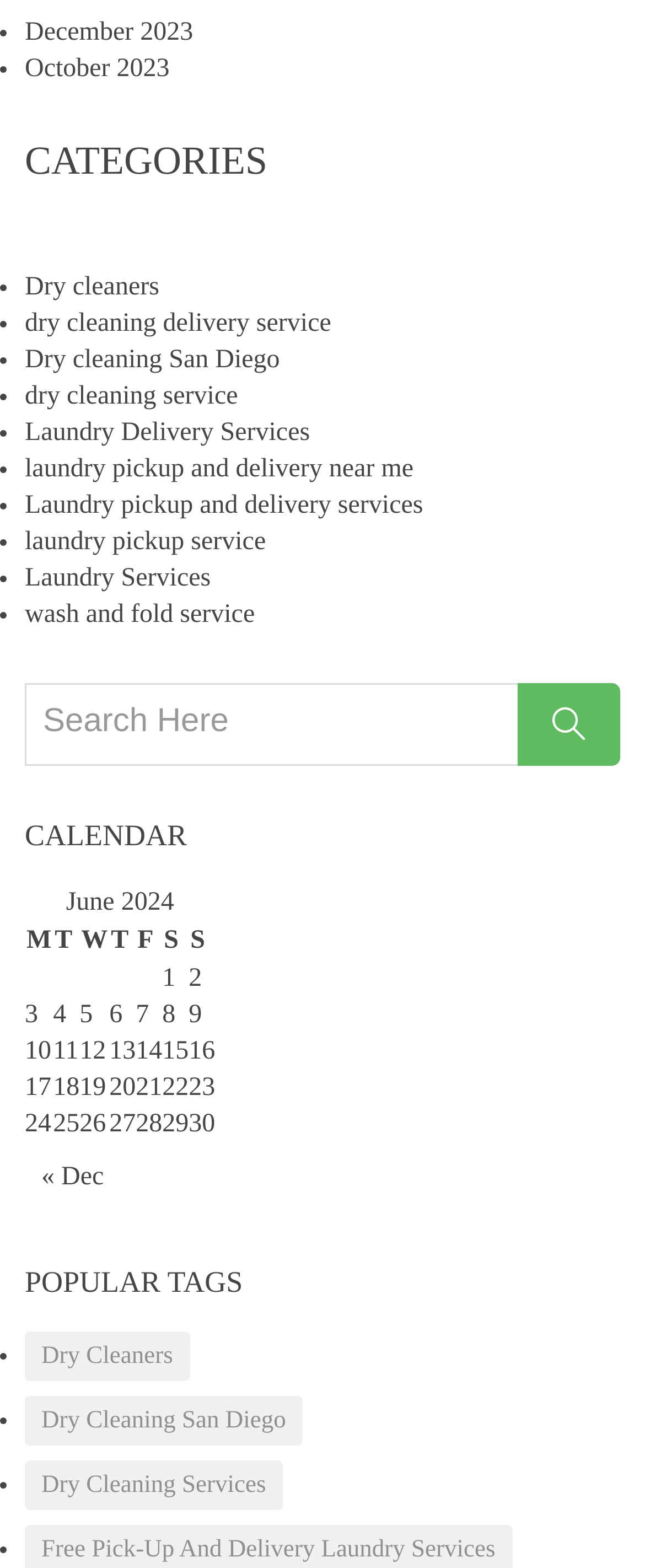Please specify the bounding box coordinates of the area that should be clicked to accomplish the following instruction: "View previous month's calendar". The coordinates should consist of four float numbers between 0 and 1, i.e., [left, top, right, bottom].

[0.064, 0.741, 0.161, 0.759]